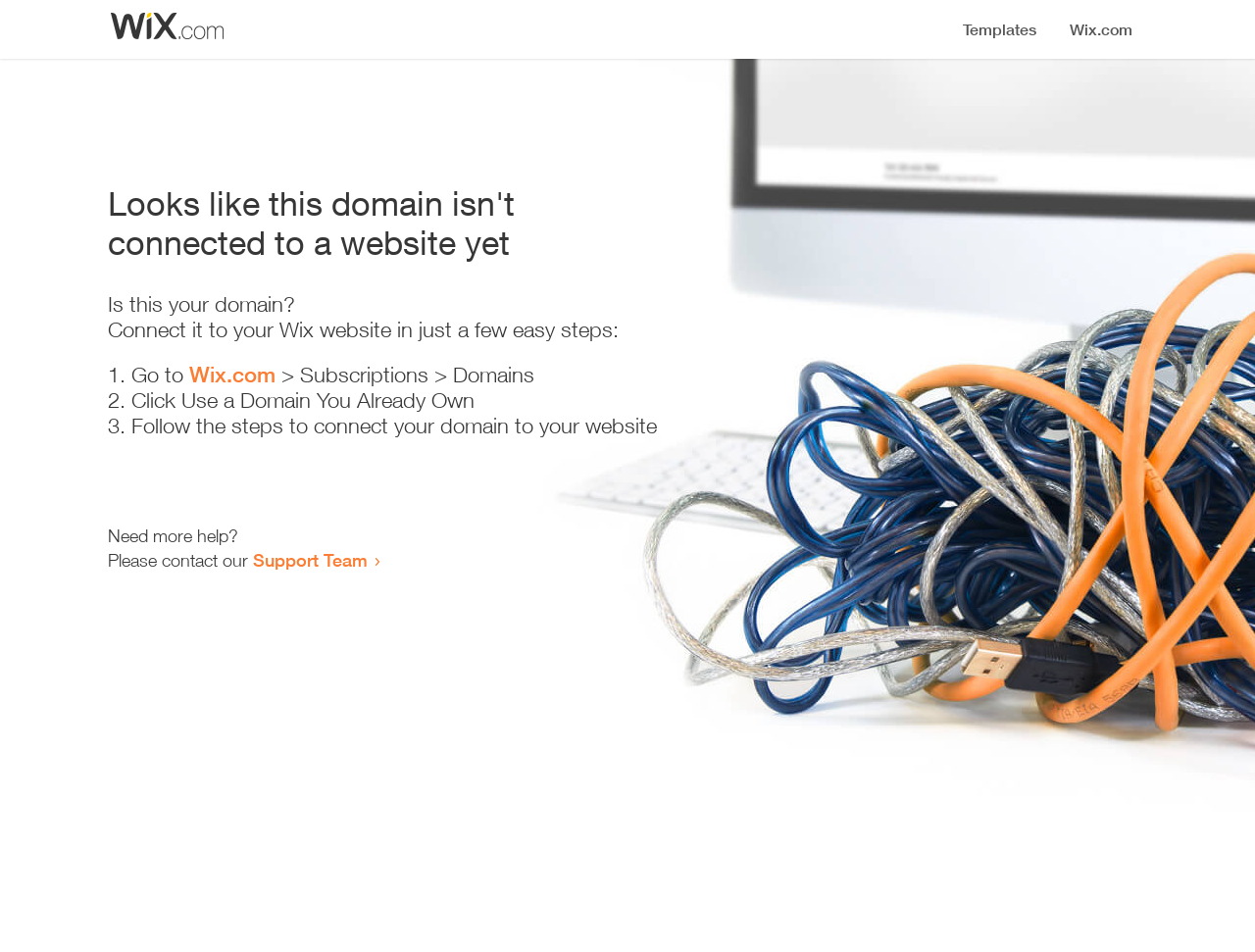Give a detailed account of the webpage's layout and content.

The webpage appears to be an error page, indicating that a domain is not connected to a website yet. At the top, there is a small image, followed by a heading that states the error message. Below the heading, there is a series of instructions to connect the domain to a Wix website. The instructions are presented in a step-by-step format, with three numbered list items. Each list item contains a brief description of the action to take, with a link to Wix.com in the first step. 

To the right of the instructions, there is a brief note asking if the domain belongs to the user. Below the instructions, there is a message offering additional help, with a link to the Support Team. Overall, the webpage is simple and easy to navigate, with clear instructions and minimal clutter.